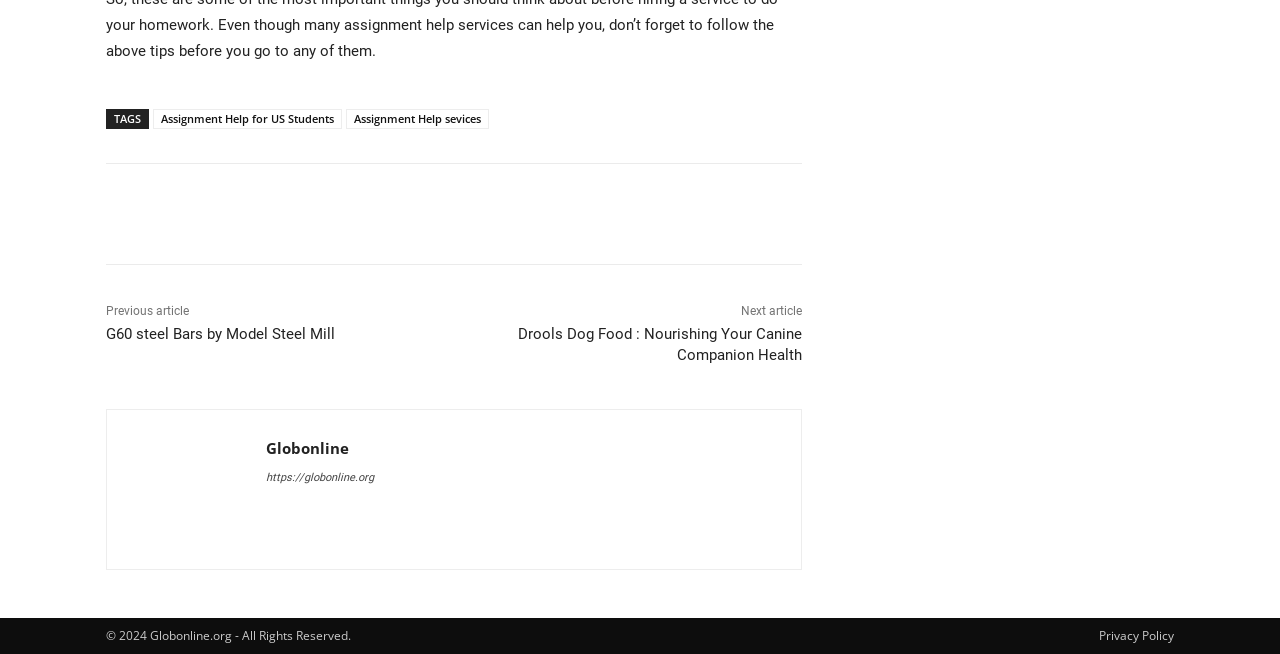Please locate the bounding box coordinates of the element that should be clicked to achieve the given instruction: "Visit the Globonline homepage".

[0.1, 0.658, 0.191, 0.837]